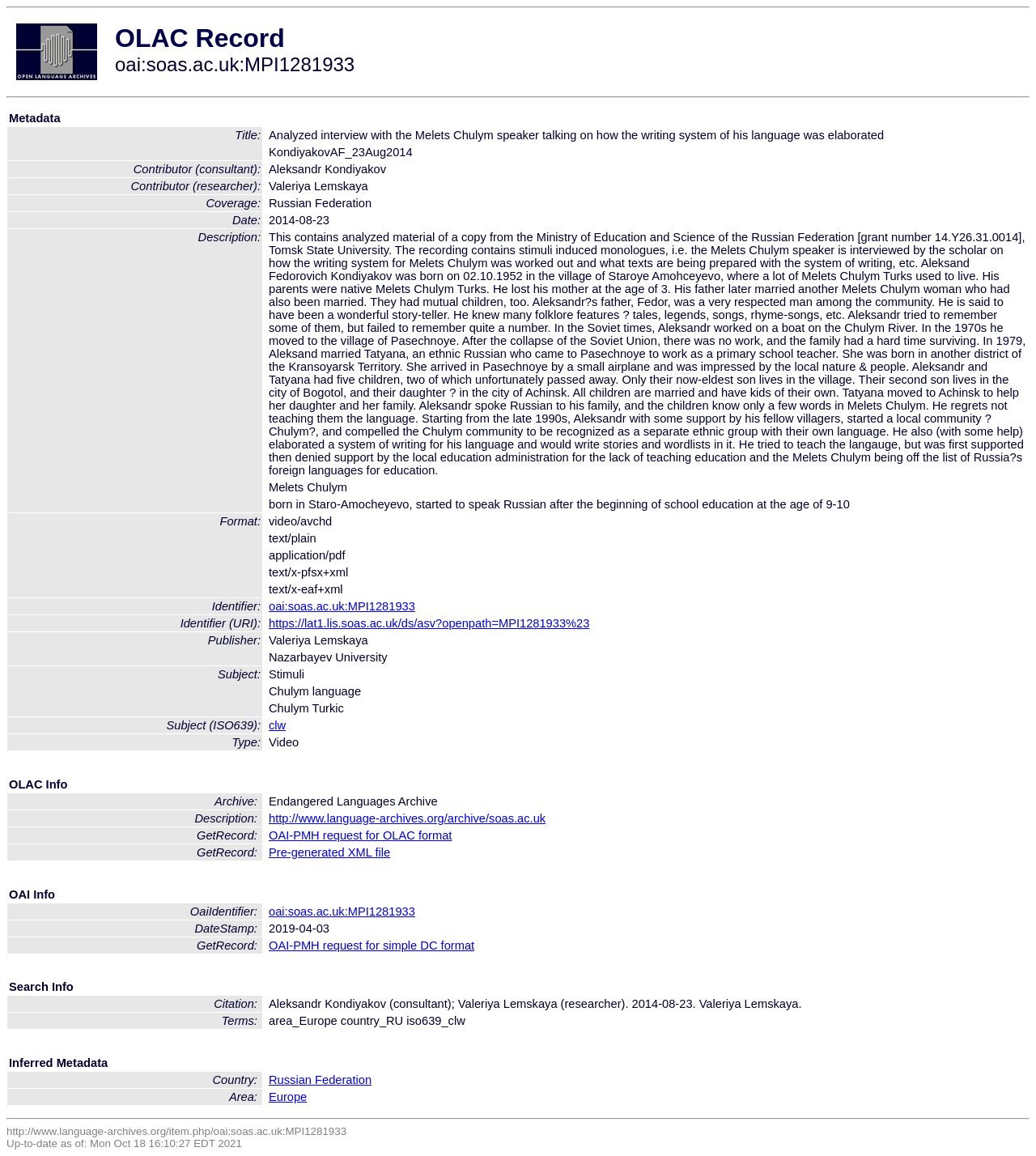Who is the contributor researcher?
Answer the question with just one word or phrase using the image.

Valeriya Lemskaya